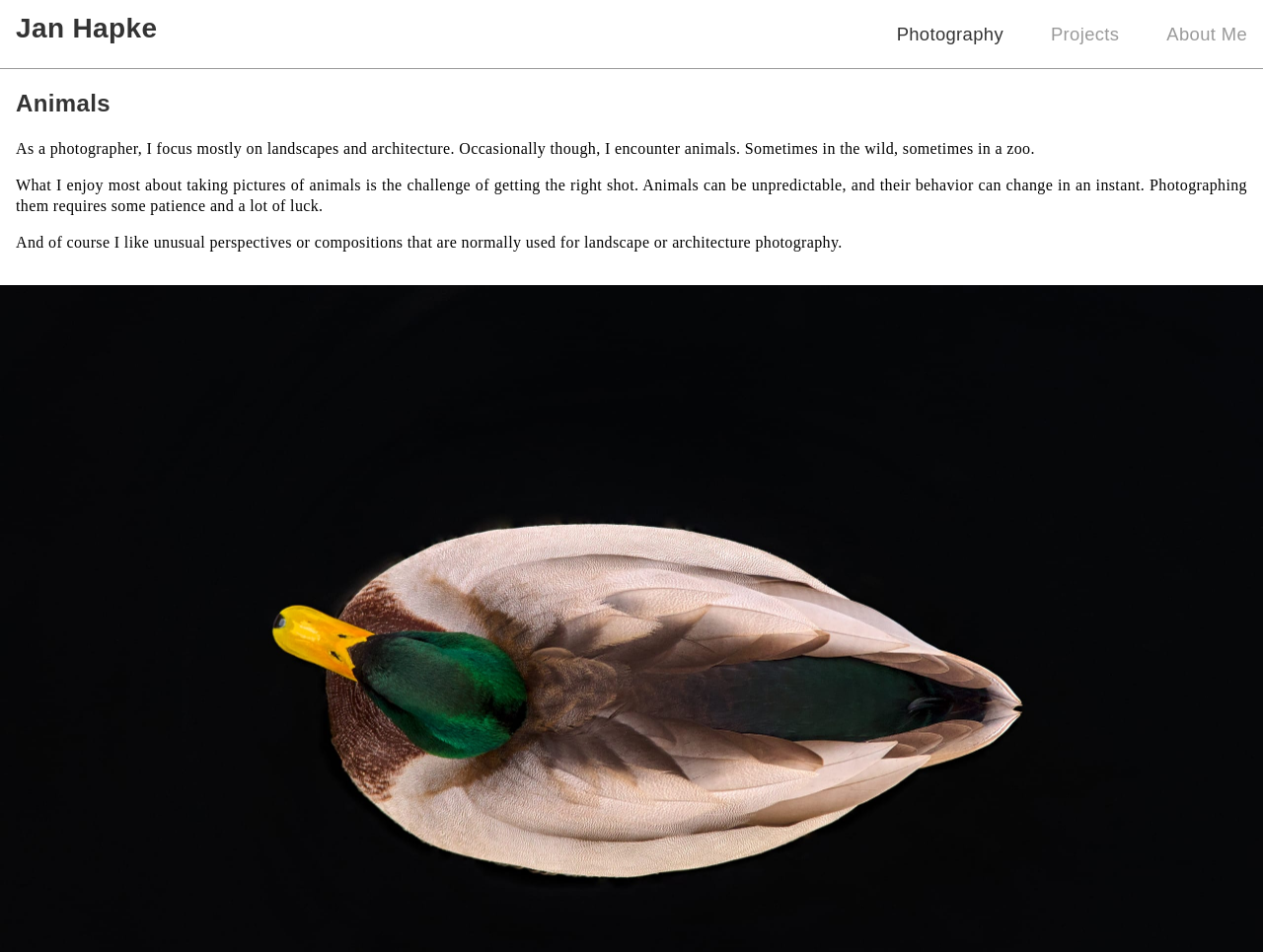Using the description "Photography", predict the bounding box of the relevant HTML element.

[0.71, 0.025, 0.795, 0.047]